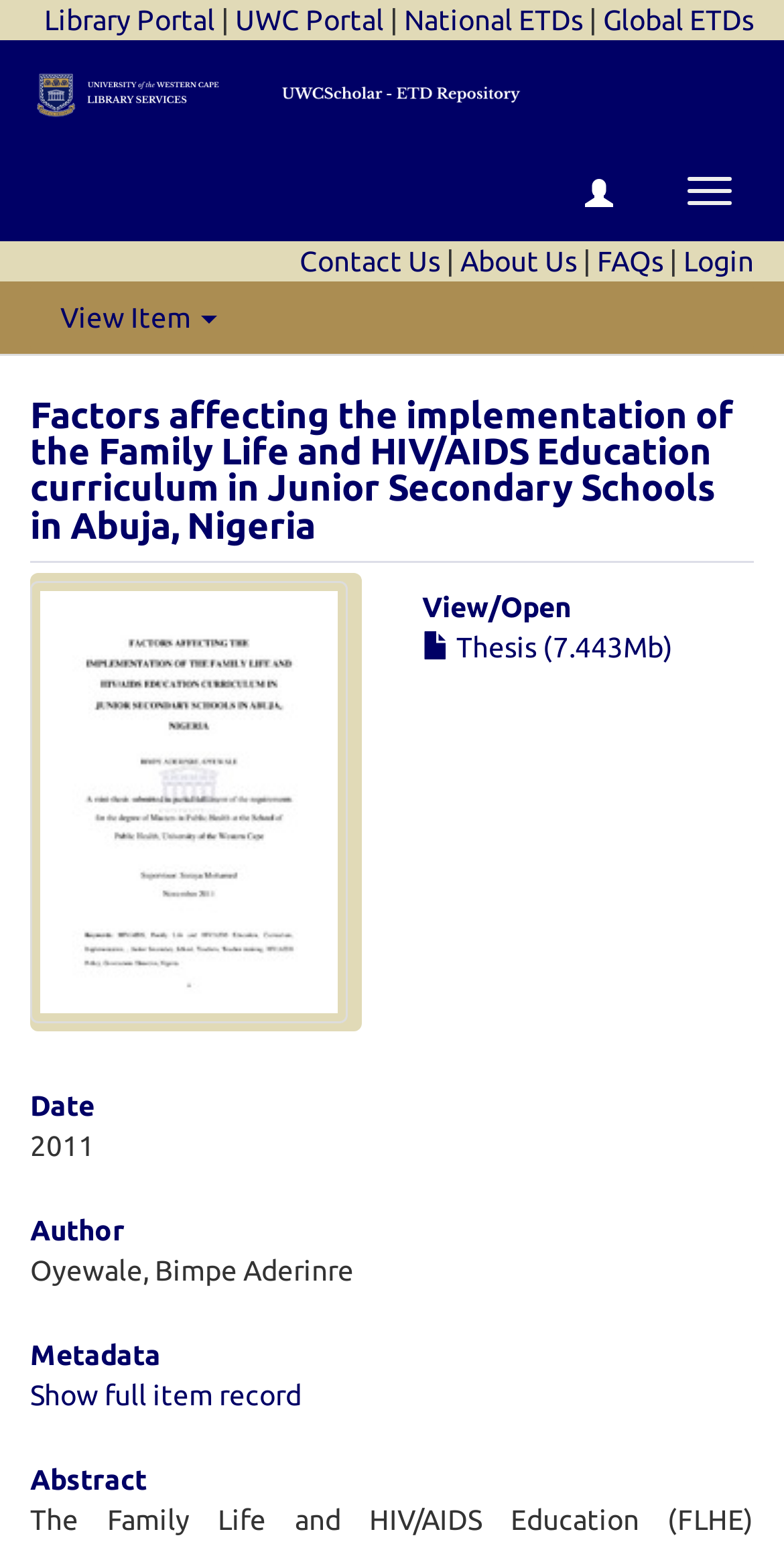Can you provide the bounding box coordinates for the element that should be clicked to implement the instruction: "Go to Library Portal"?

[0.056, 0.003, 0.274, 0.023]